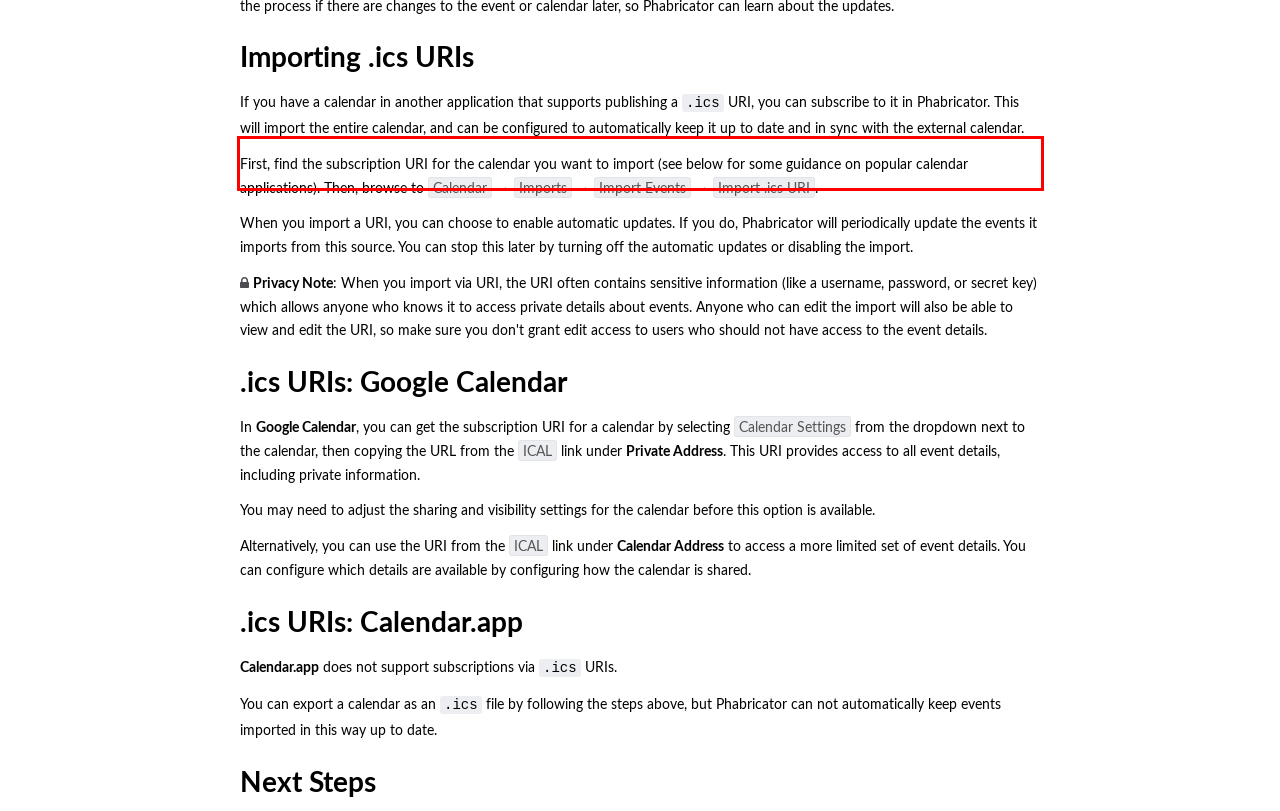Perform OCR on the text inside the red-bordered box in the provided screenshot and output the content.

First, find the subscription URI for the calendar you want to import (see below for some guidance on popular calendar applications). Then, browse to Calendar → Imports → Import Events → Import .ics URI.